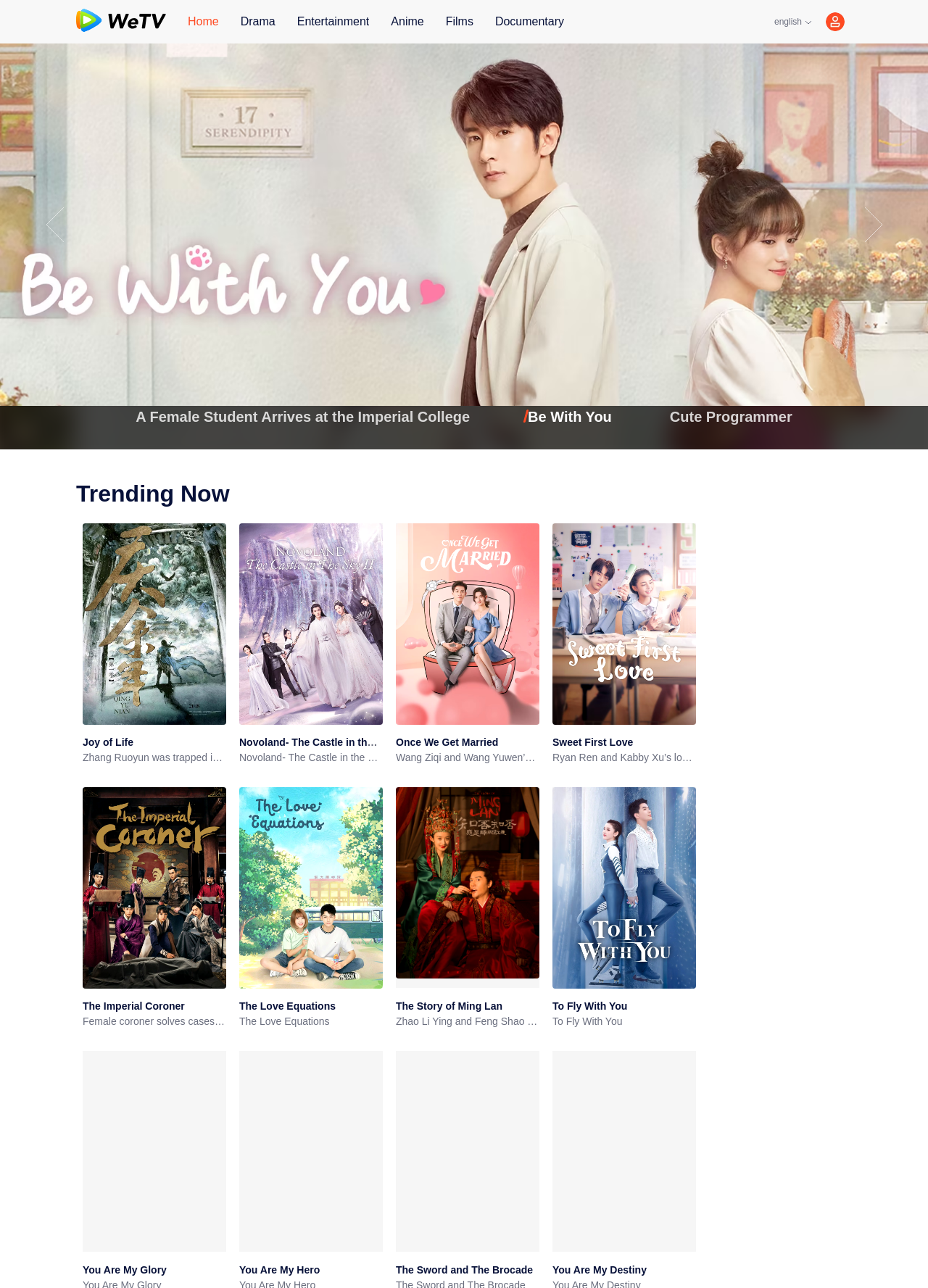Can you find the bounding box coordinates for the UI element given this description: "Impressum"? Provide the coordinates as four float numbers between 0 and 1: [left, top, right, bottom].

None